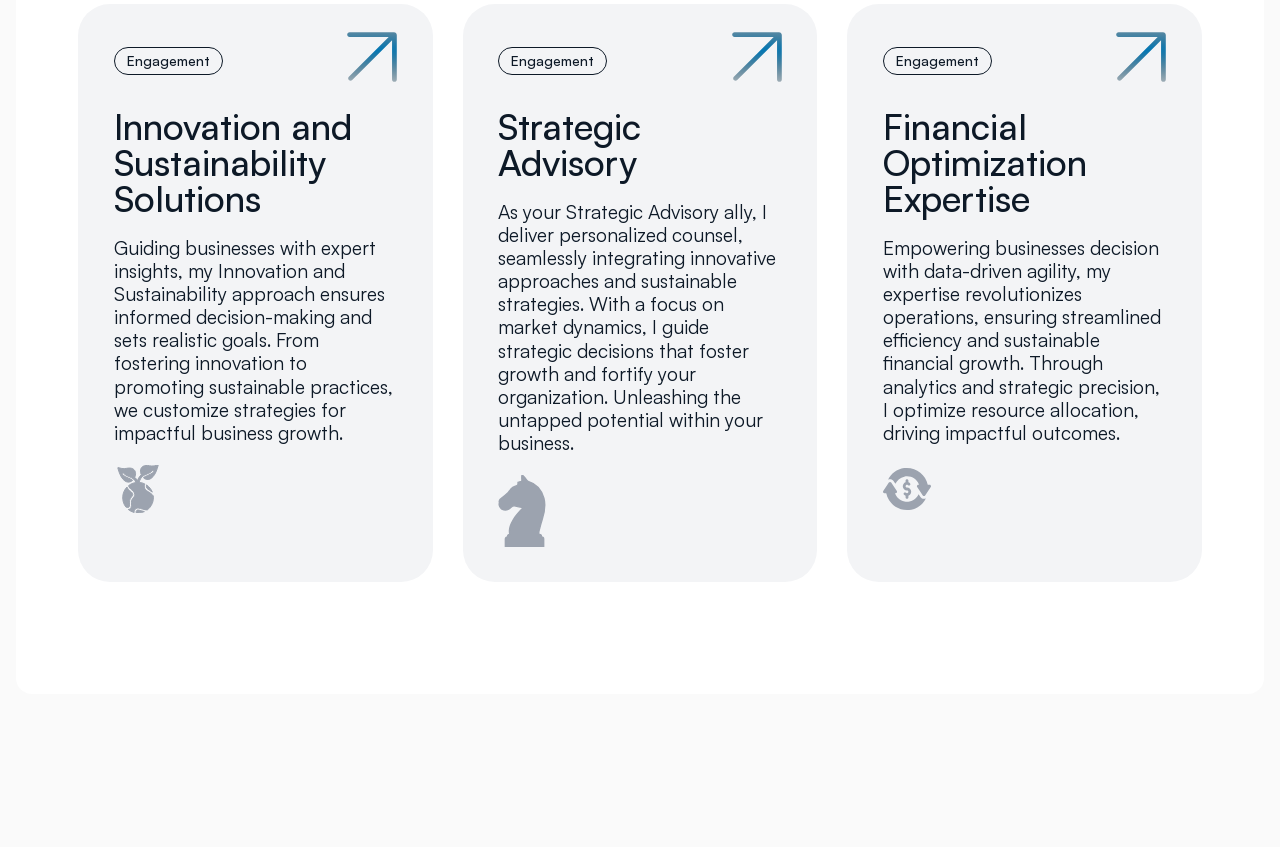Please give a one-word or short phrase response to the following question: 
What is the layout of the links on the webpage?

Three columns